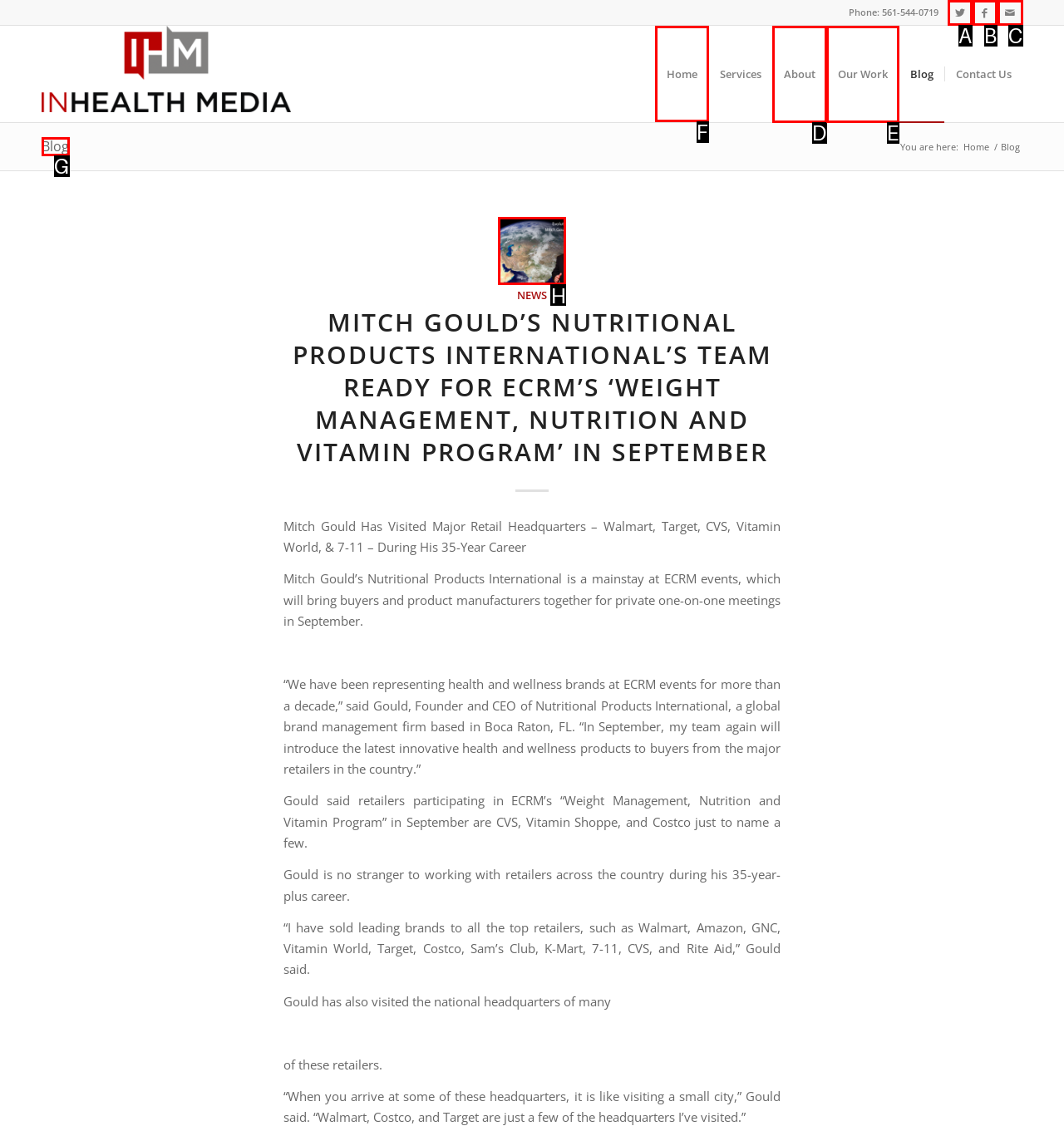Select the letter of the element you need to click to complete this task: Visit Home page
Answer using the letter from the specified choices.

F